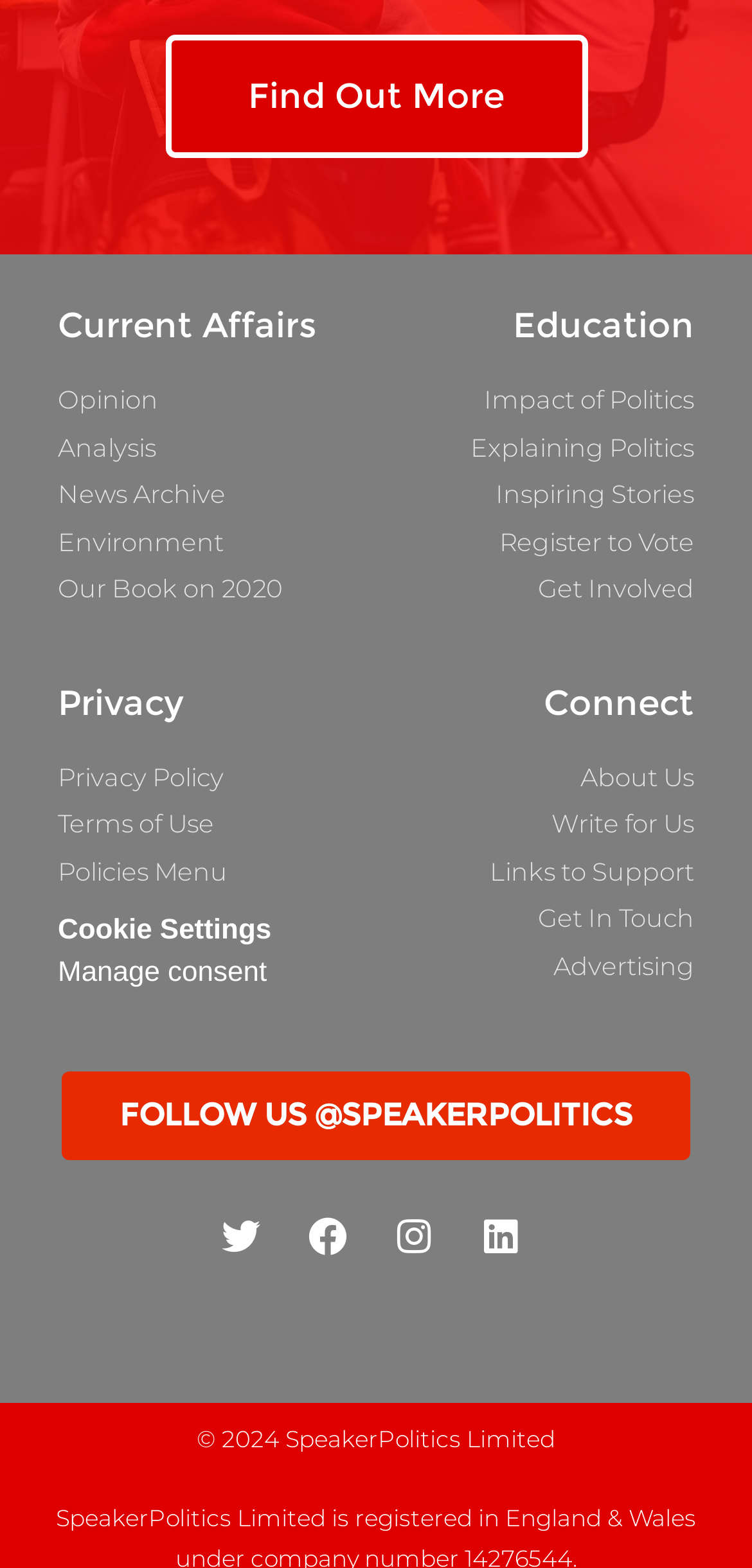Provide a one-word or short-phrase response to the question:
What is the name of the company that owns the website?

SpeakerPolitics Limited